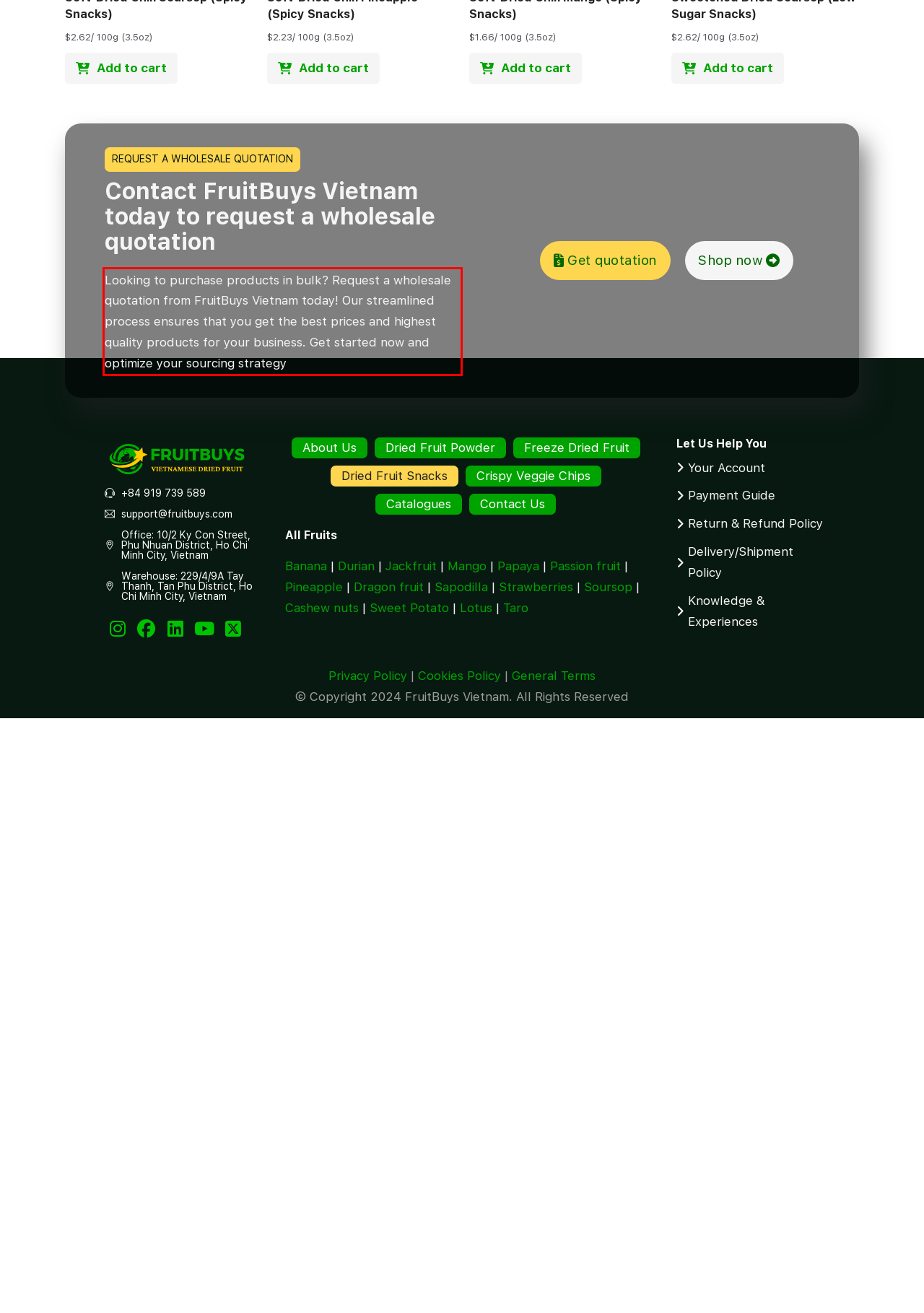Please identify and extract the text content from the UI element encased in a red bounding box on the provided webpage screenshot.

Looking to purchase products in bulk? Request a wholesale quotation from FruitBuys Vietnam today! Our streamlined process ensures that you get the best prices and highest quality products for your business. Get started now and optimize your sourcing strategy